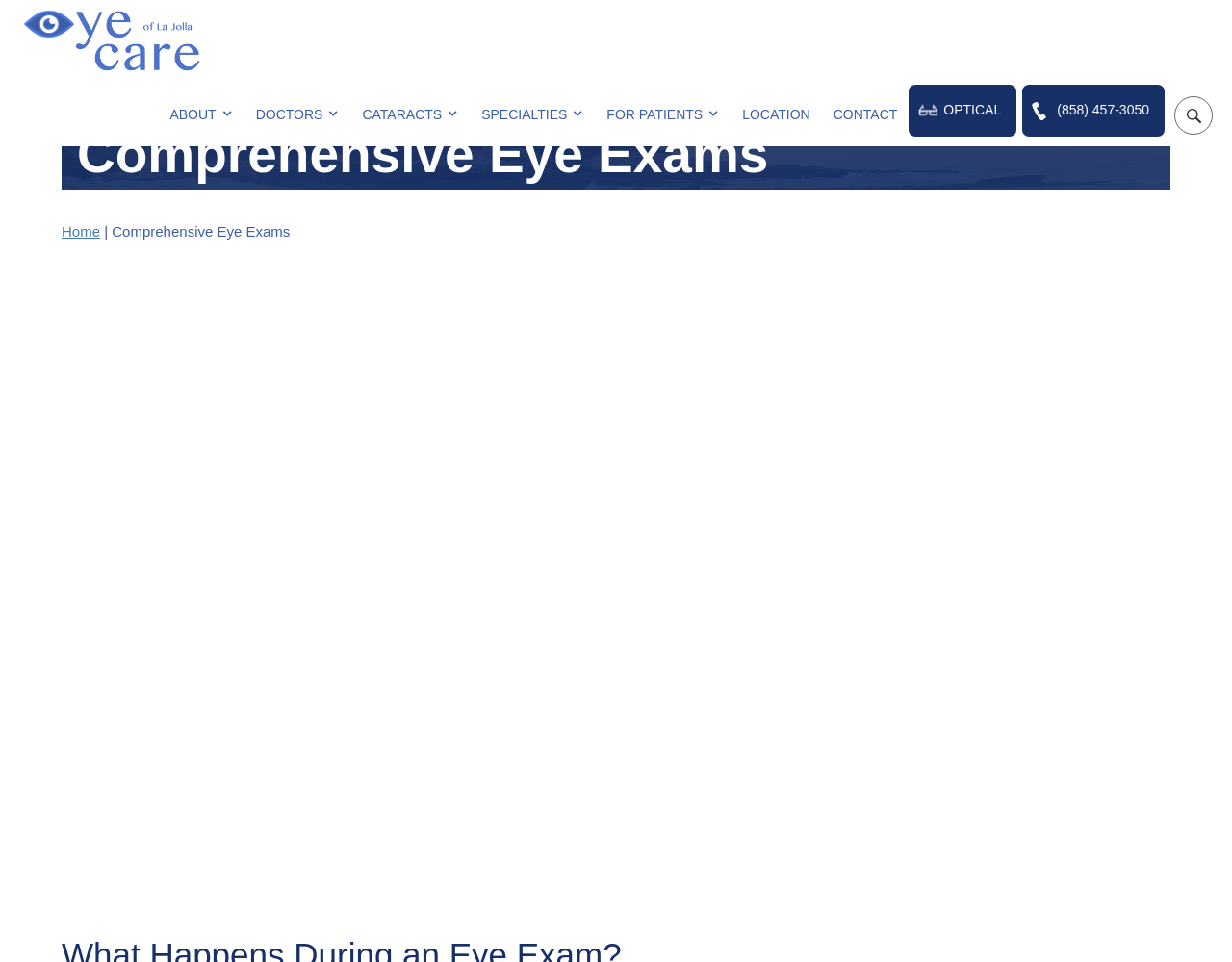Identify the title of the webpage and provide its text content.

Comprehensive Eye Exams